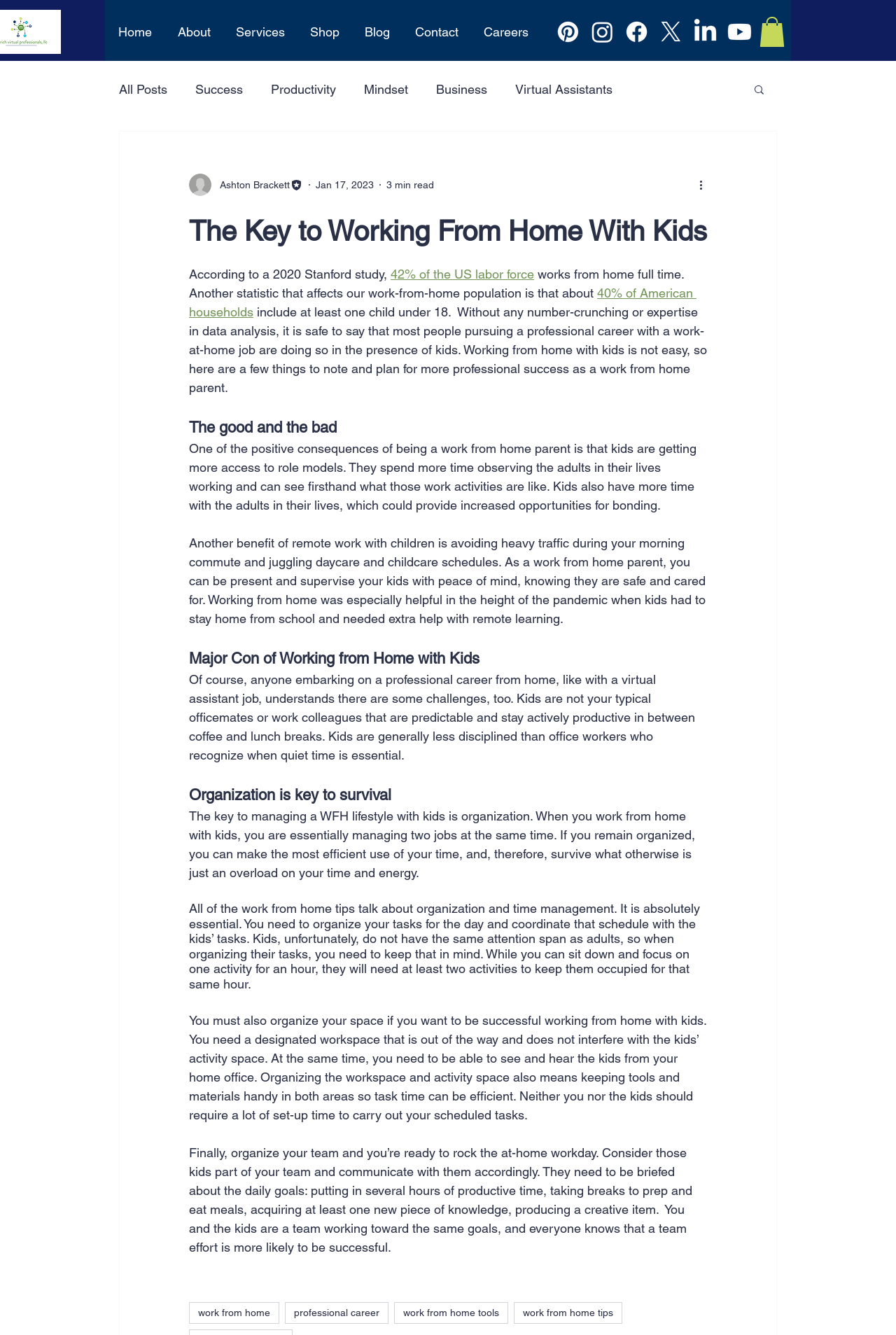Provide the bounding box coordinates for the area that should be clicked to complete the instruction: "Click on the 'Home' link".

[0.117, 0.007, 0.184, 0.04]